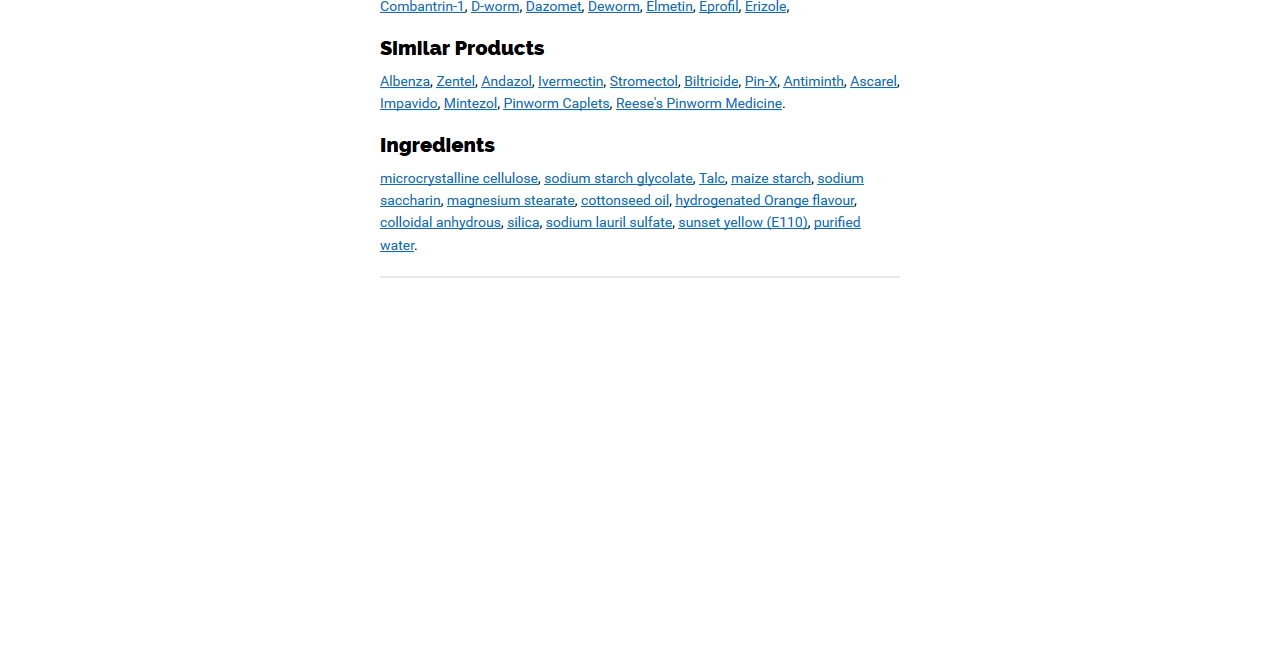Identify the coordinates of the bounding box for the element described below: "Facebook". Return the coordinates as four float numbers between 0 and 1: [left, top, right, bottom].

[0.371, 0.942, 0.436, 0.974]